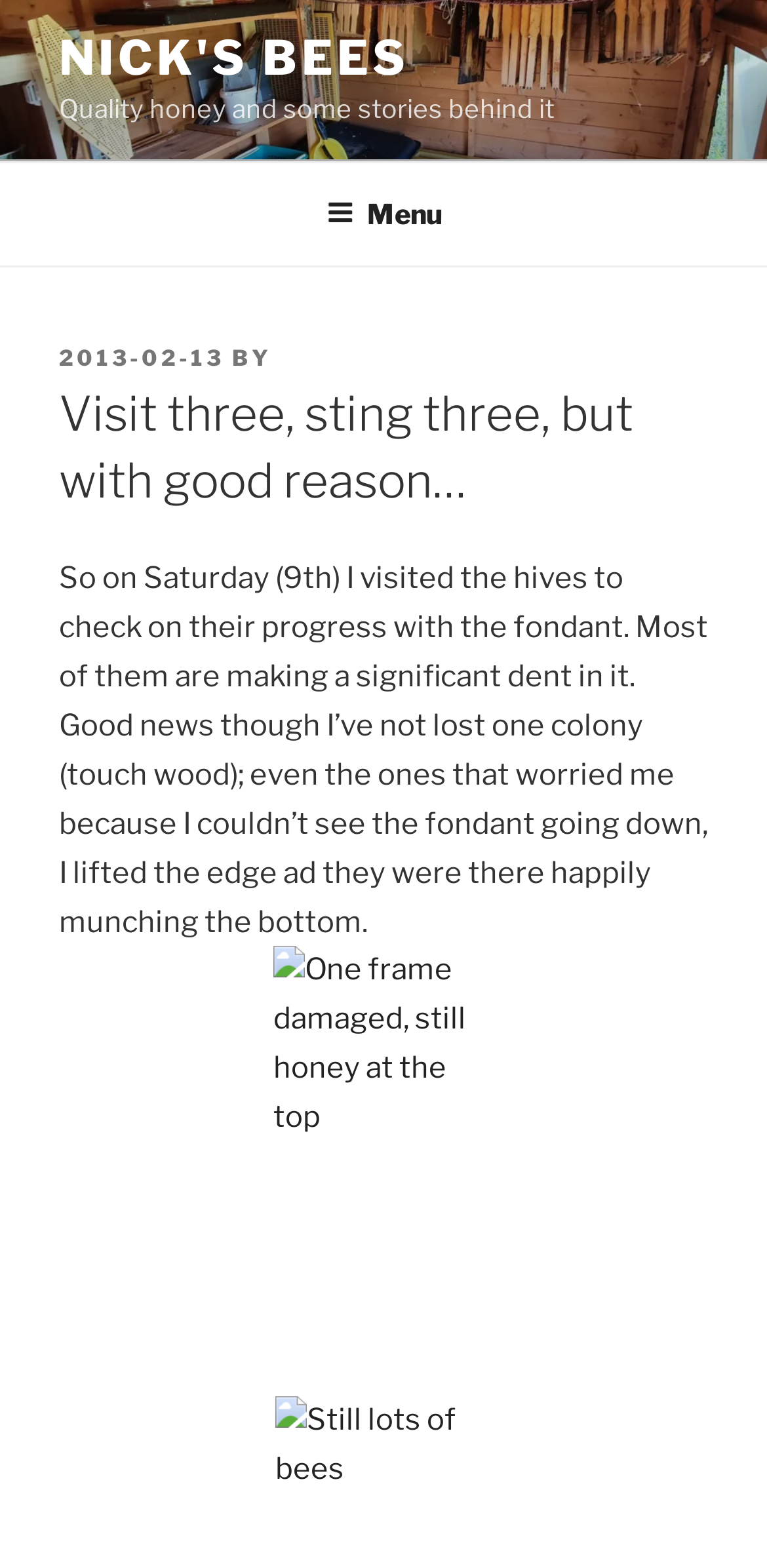How many images are in the latest article?
Answer with a single word or phrase by referring to the visual content.

1